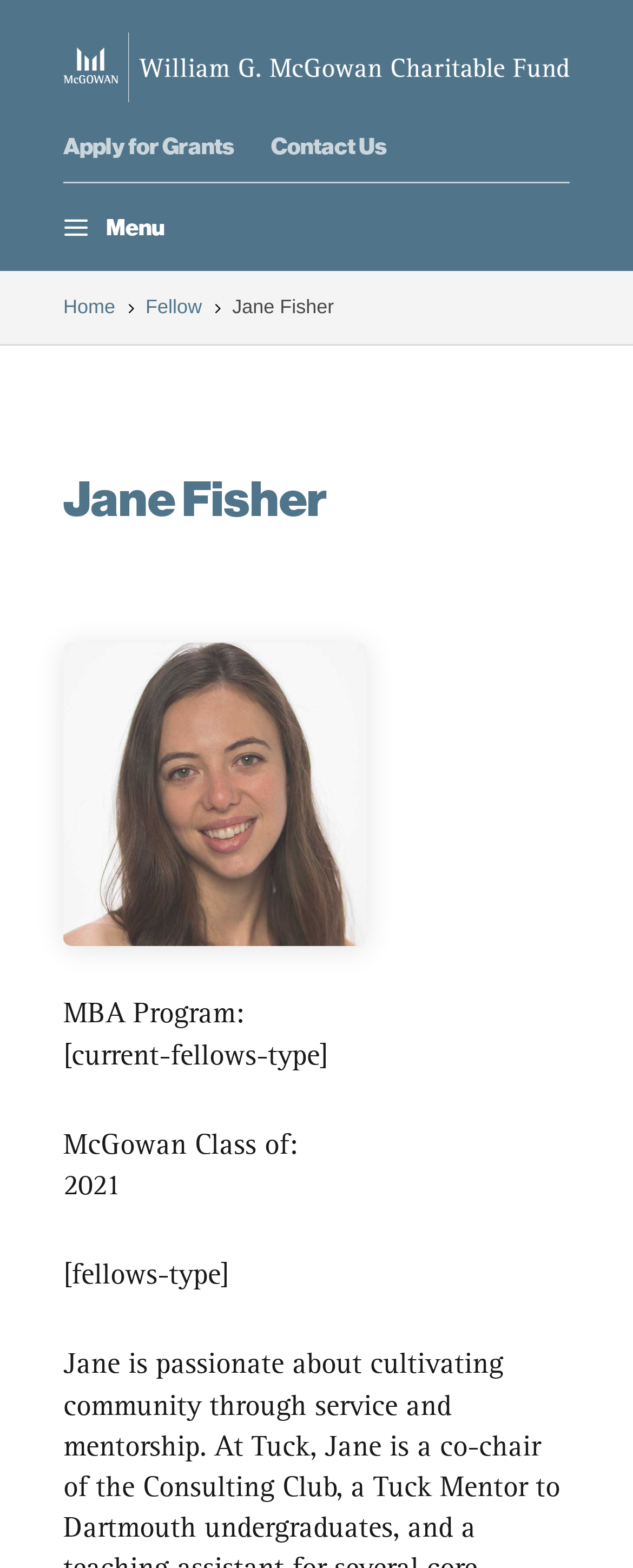Provide a thorough description of this webpage.

The webpage is about Jane Fisher, a fellow at the William G. McGowan Charitable Fund. At the top, there is a profile picture of Jane, accompanied by a link to an unknown page. Below the profile picture, there are three links: "Apply for Grants", "Contact Us", and a separator. 

To the right of these links, there is a vertical menu with a single item, "a Icon Font Menu", which is currently pressed. The menu is located near the top of the page. 

Below the menu, there are several links and text elements. The first link is "Home", followed by a text "5", and then another link "Fellow". Next to these links, there is a heading with Jane's name, "Jane Fisher". 

Further down, there is a larger image, possibly a banner or a background image. Below the image, there are several lines of text describing Jane's profile, including "MBA Program:", "[current-fellows-type]", "McGowan Class of:", and "2021". The last line of text is "[fellows-type]".